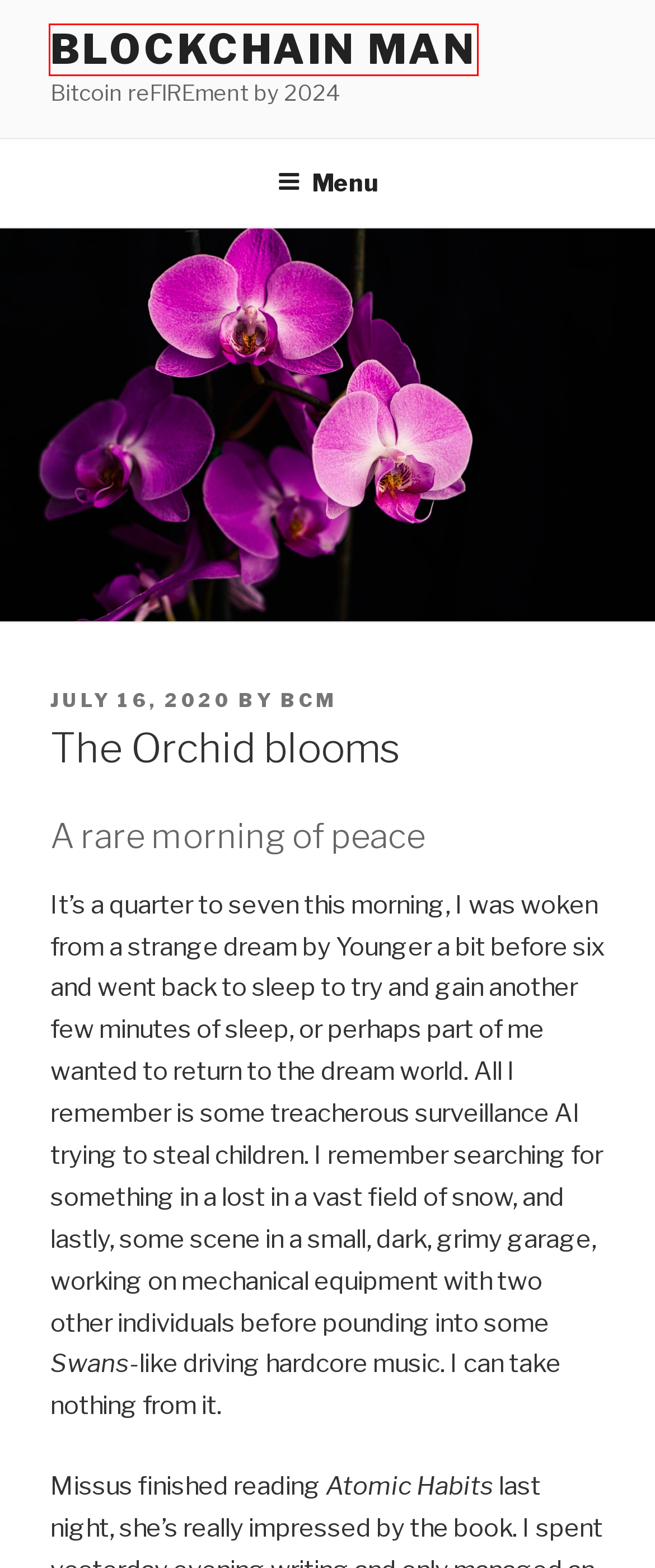You have a screenshot of a webpage with a red bounding box around an element. Identify the webpage description that best fits the new page that appears after clicking the selected element in the red bounding box. Here are the candidates:
A. daHIFI
B. July 30, 2020 | Blockchain Man
C. June, 2020 | Blockchain Man
D. automation | Blockchain Man
E. BCM | Blockchain Man
F. July 20, 2020 | Blockchain Man
G. python | Blockchain Man
H. July 13, 2020 | Blockchain Man

A